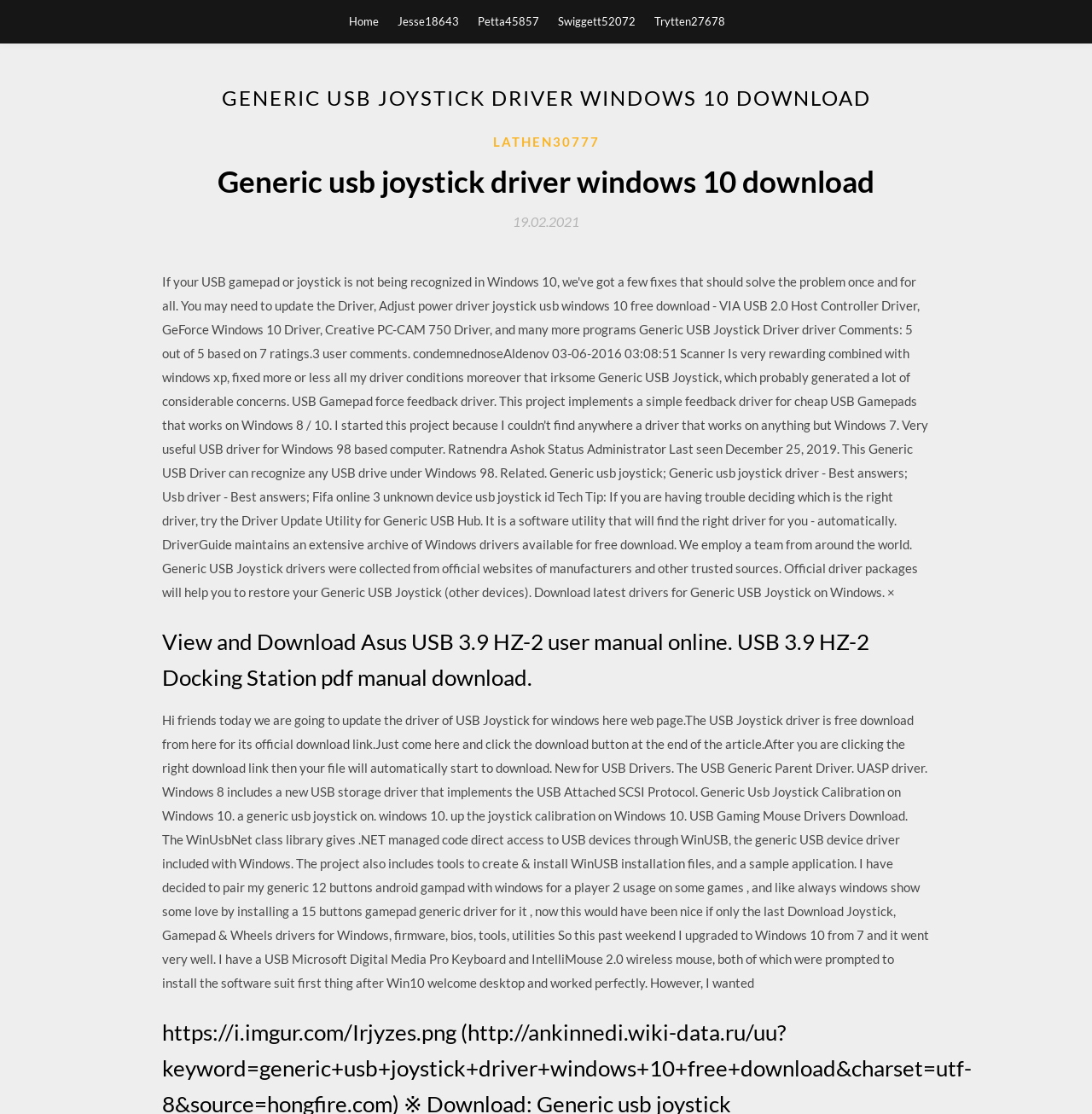Provide the bounding box coordinates, formatted as (top-left x, top-left y, bottom-right x, bottom-right y), with all values being floating point numbers between 0 and 1. Identify the bounding box of the UI element that matches the description: Jesse18643

[0.364, 0.0, 0.42, 0.038]